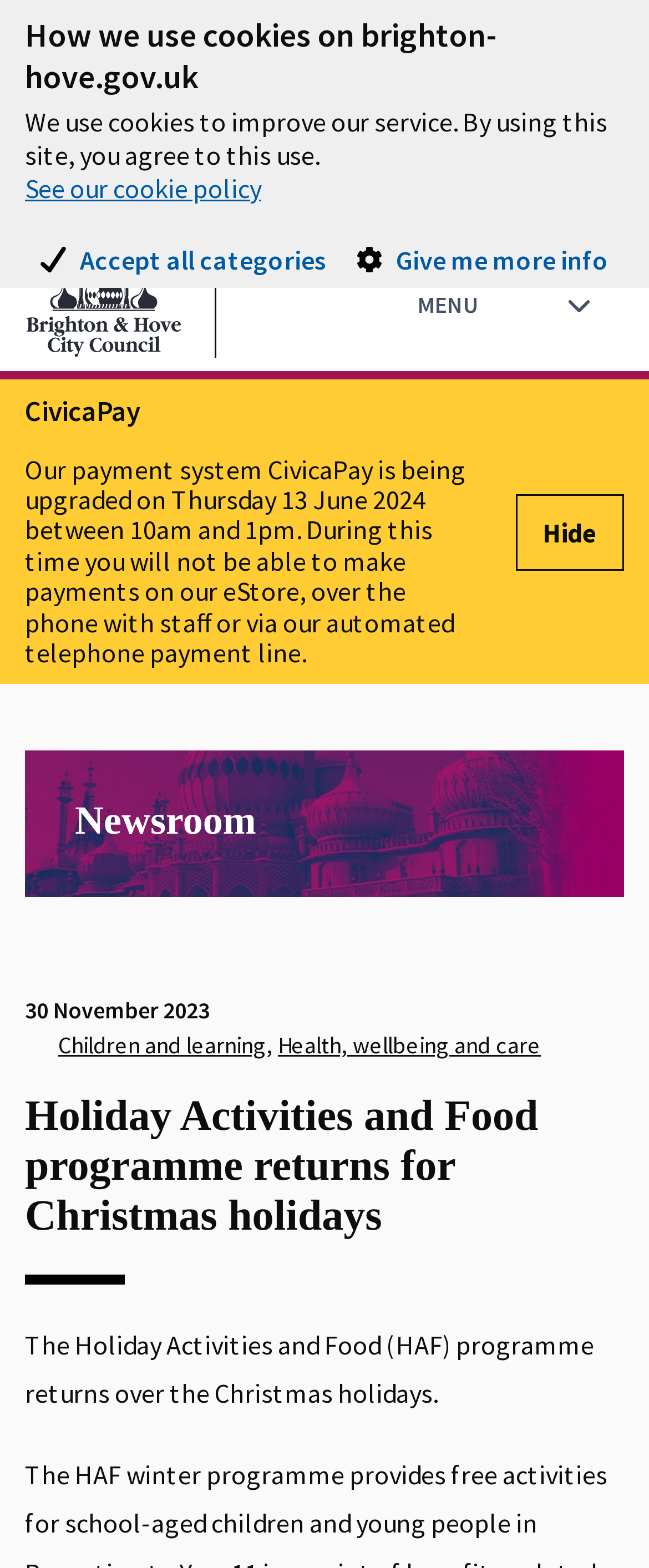Please specify the bounding box coordinates for the clickable region that will help you carry out the instruction: "Toggle mobile menu".

[0.592, 0.175, 0.962, 0.215]